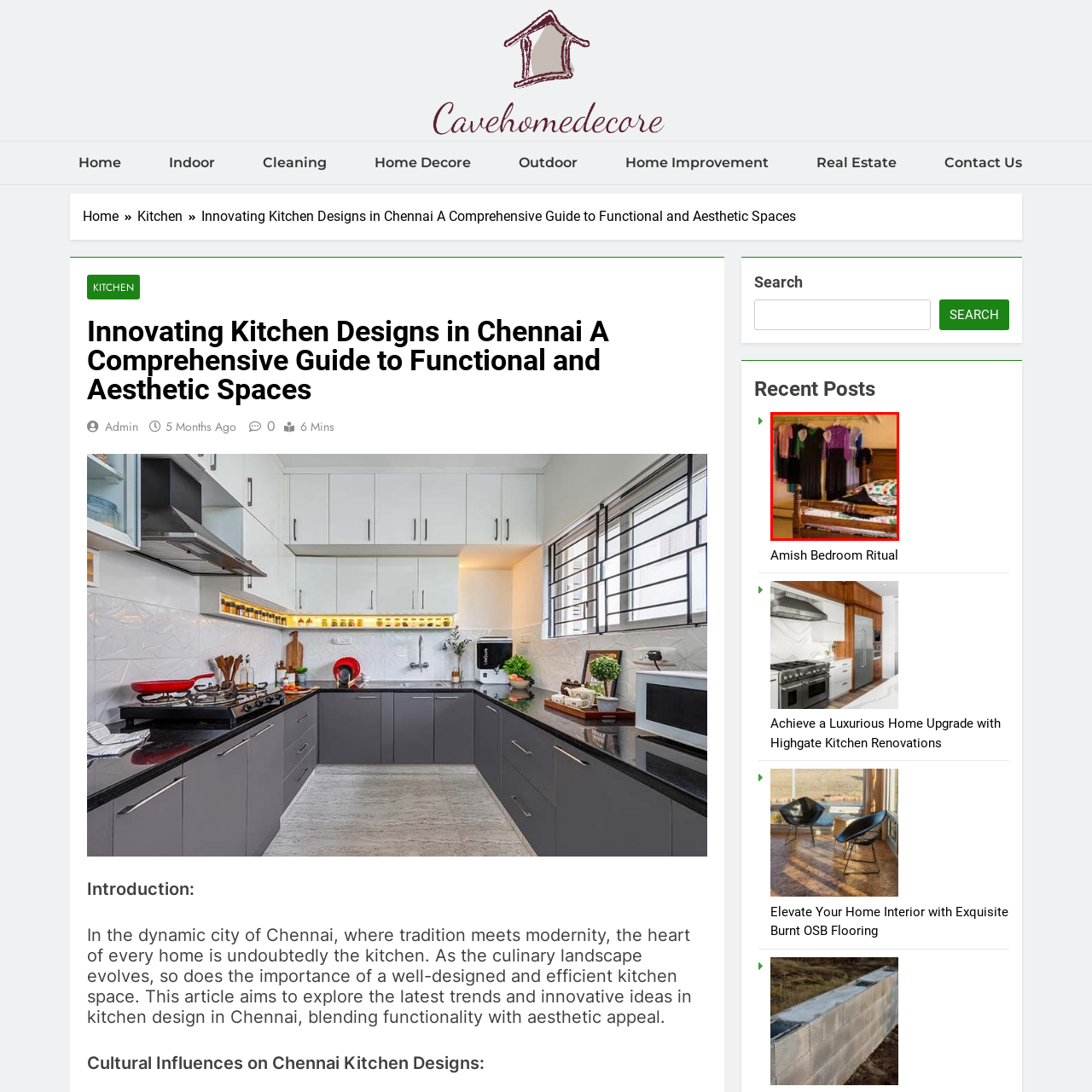Focus your attention on the picture enclosed within the red border and formulate a detailed answer to the question below, using the image as your primary reference: 
What is the atmosphere of the room?

The caption highlights the 'soft lighting' and the 'harmony between the traditional wooden furniture and the playful aesthetic of the clothing', creating an 'inviting atmosphere' in the room.